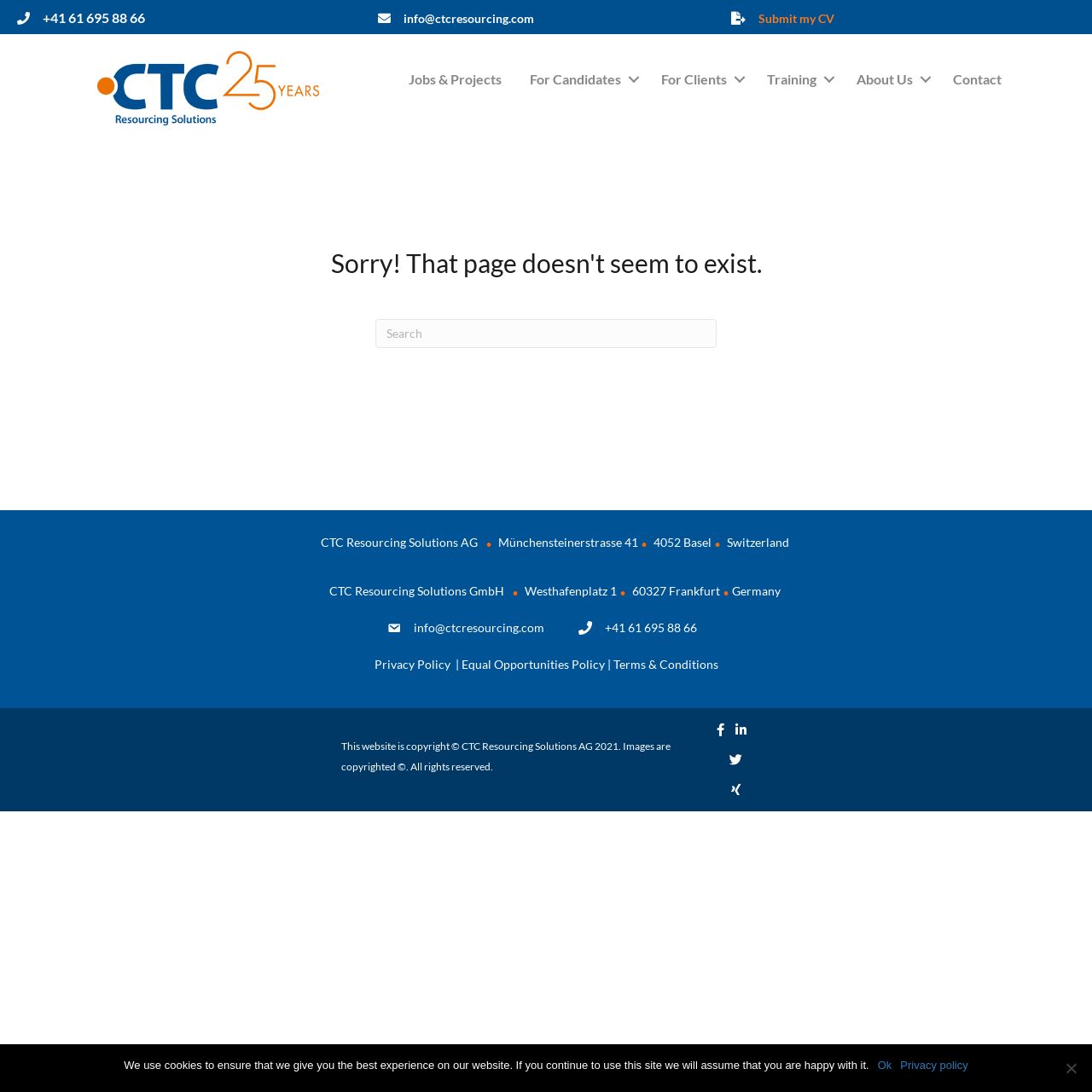Give a short answer using one word or phrase for the question:
What is the phone number on the top left?

+41 61 695 88 66